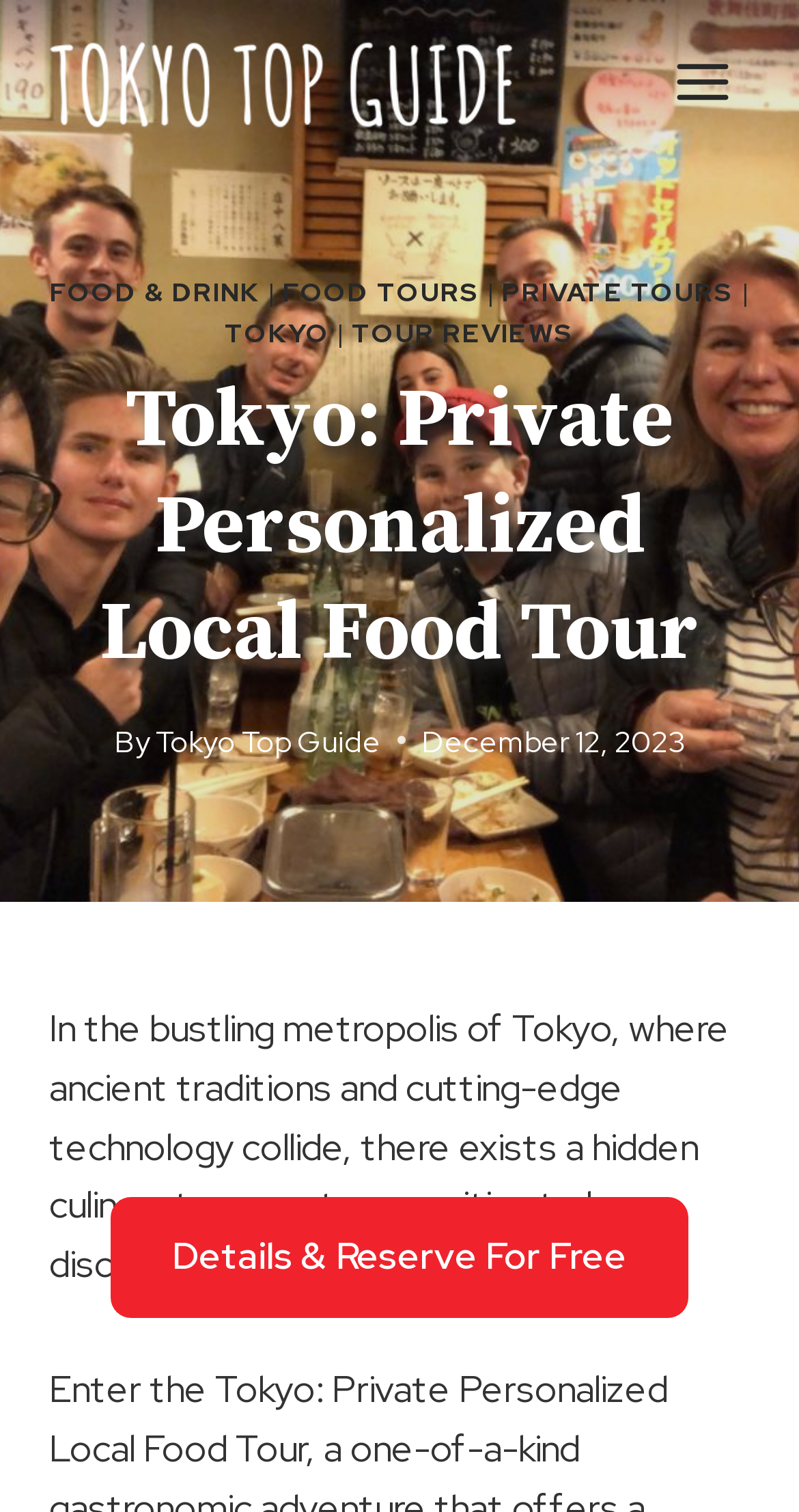Kindly determine the bounding box coordinates for the area that needs to be clicked to execute this instruction: "View FOOD & DRINK page".

[0.063, 0.181, 0.326, 0.204]